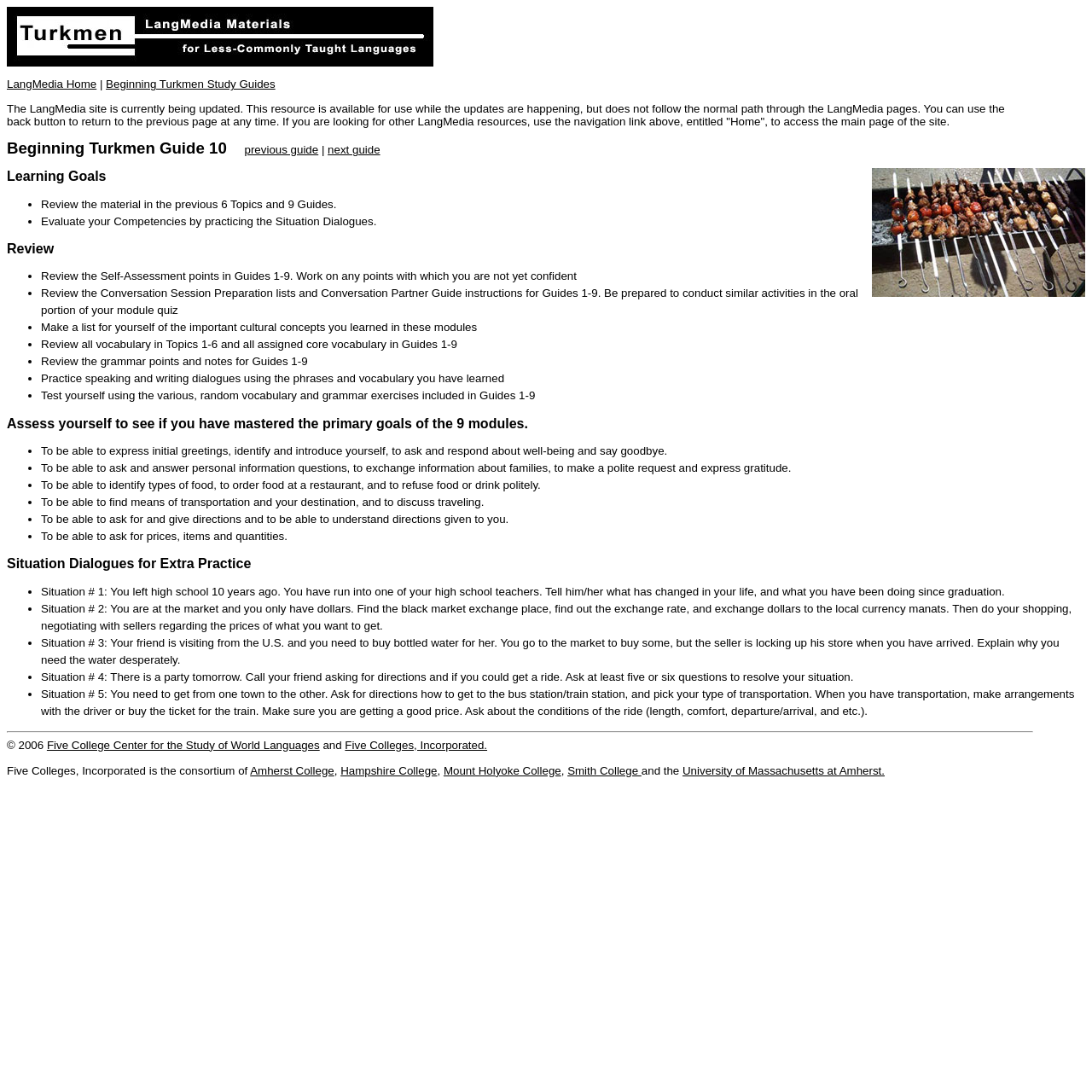Find the bounding box coordinates of the element's region that should be clicked in order to follow the given instruction: "Click the 'next guide' link". The coordinates should consist of four float numbers between 0 and 1, i.e., [left, top, right, bottom].

[0.3, 0.131, 0.348, 0.143]